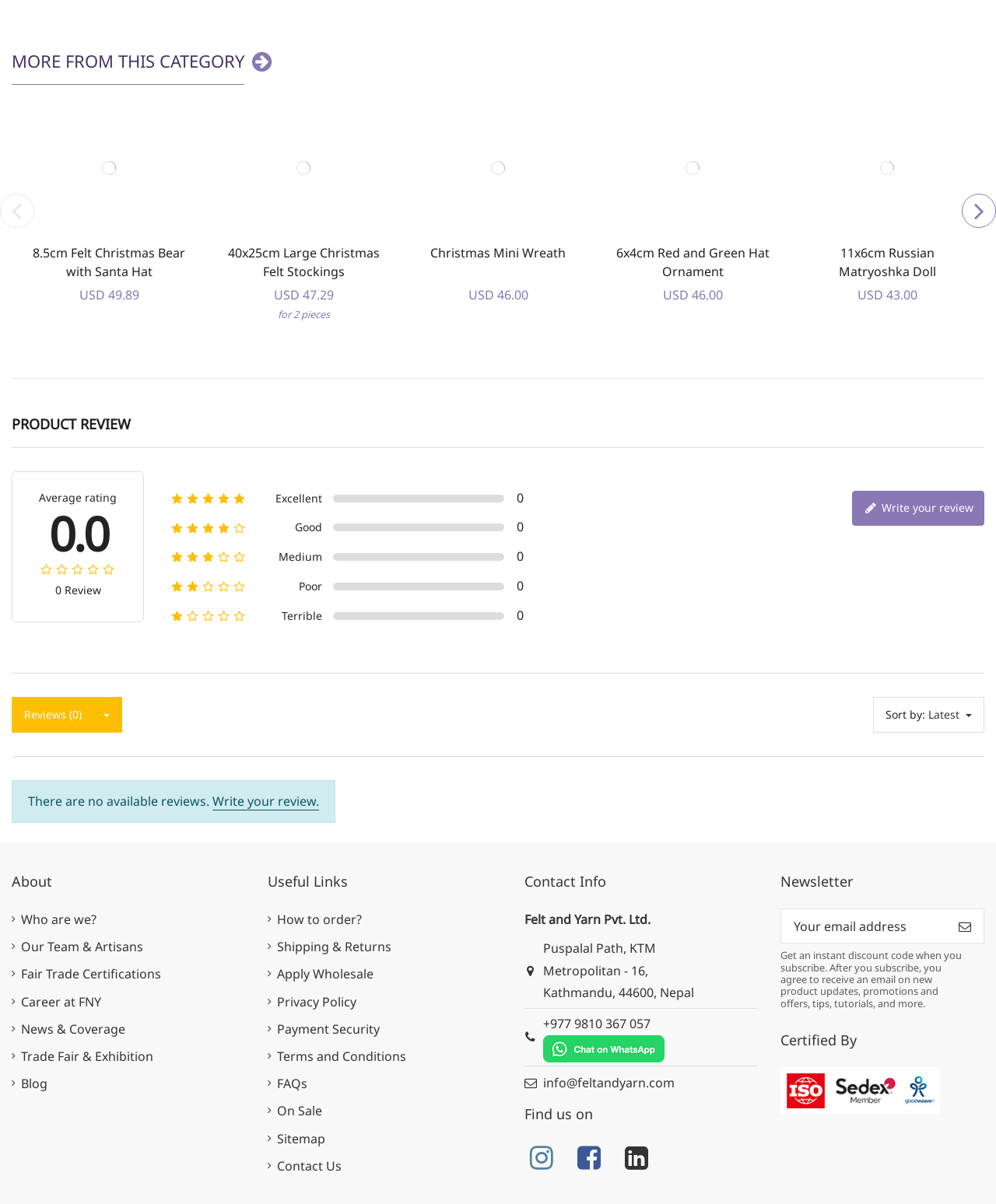Locate the UI element described by Trade Fair & Exhibition and provide its bounding box coordinates. Use the format (top-left x, top-left y, bottom-right x, bottom-right y) with all values as floating point numbers between 0 and 1.

[0.012, 0.868, 0.154, 0.887]